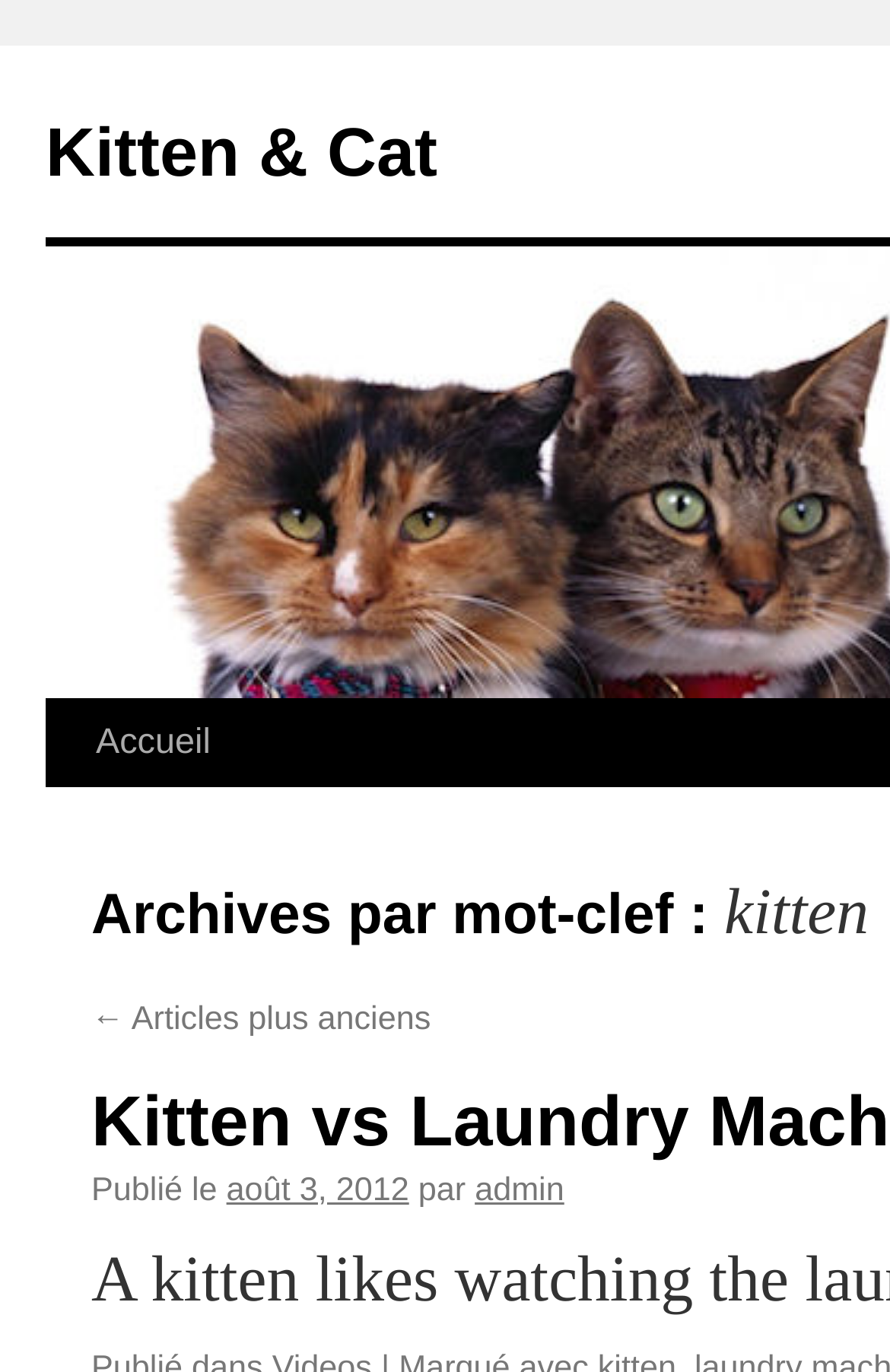Find the bounding box coordinates for the element described here: "← Articles plus anciens".

[0.103, 0.73, 0.484, 0.757]